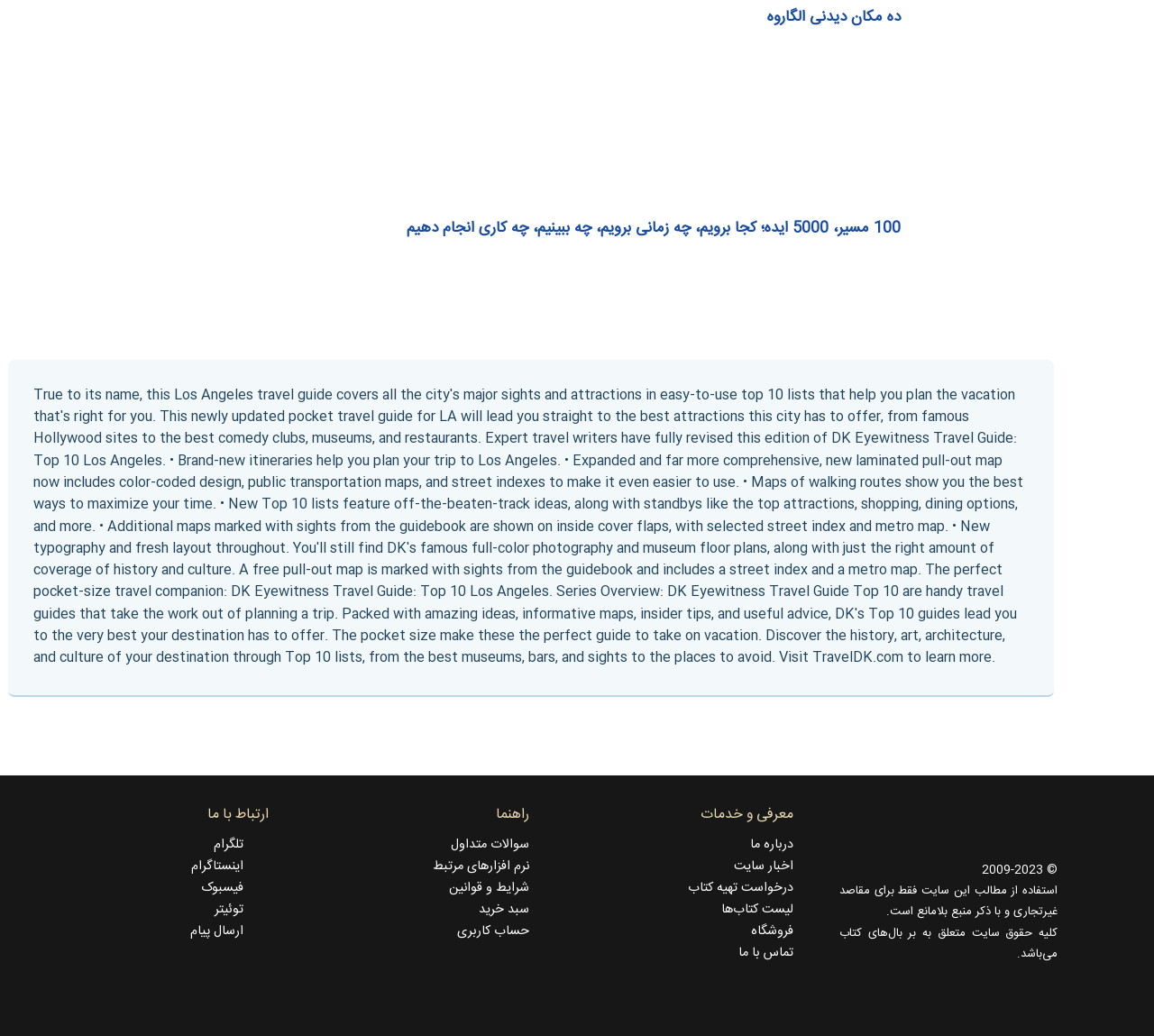Please analyze the image and give a detailed answer to the question:
What is the main purpose of this website?

Based on the various links and sections on the webpage, it appears that the main purpose of this website is to provide book-related services, such as introducing books, selling books, and providing information about books.